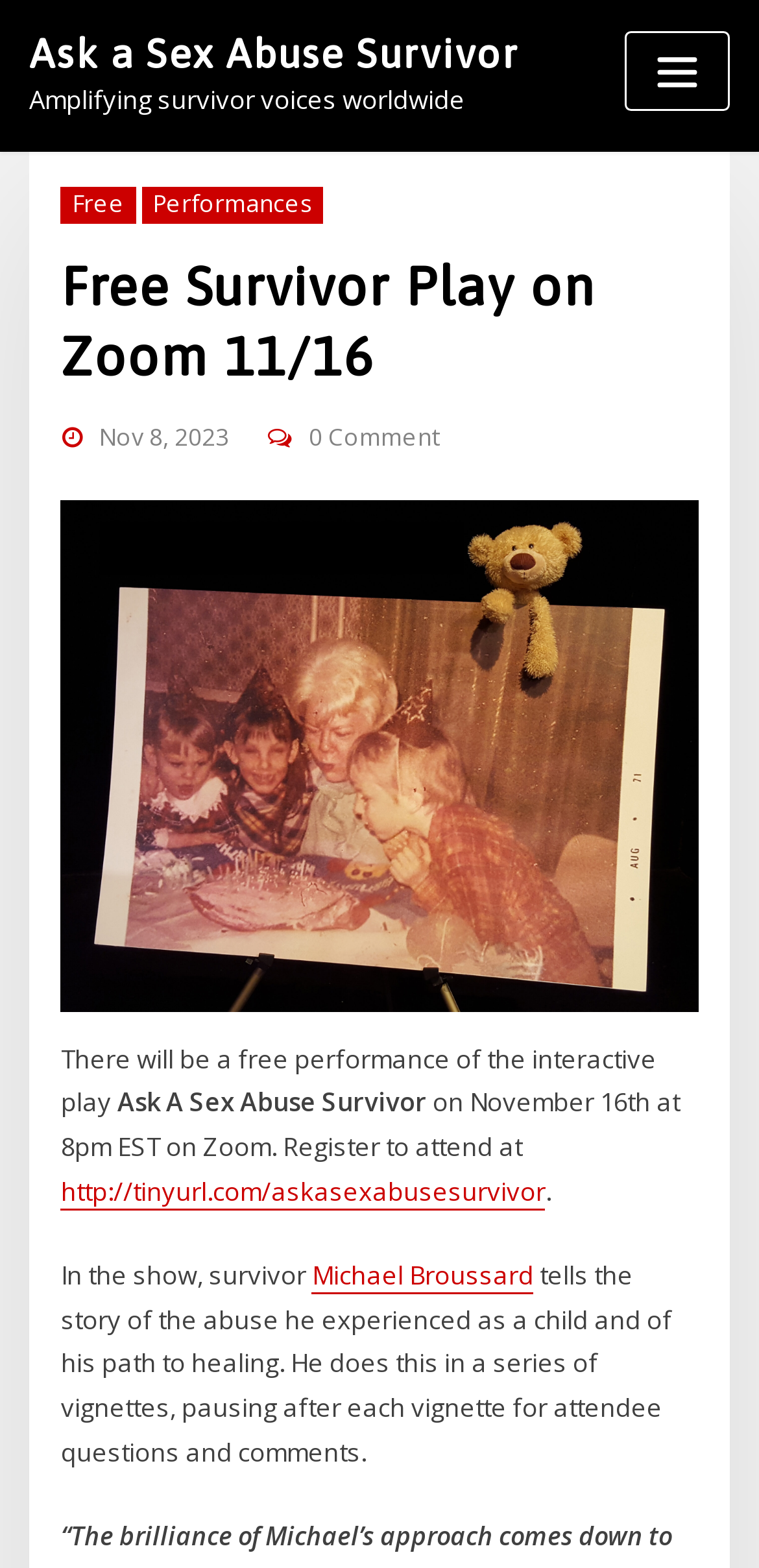Determine the bounding box coordinates of the clickable area required to perform the following instruction: "View the image of playwright Michael Broussard as a child". The coordinates should be represented as four float numbers between 0 and 1: [left, top, right, bottom].

[0.08, 0.319, 0.92, 0.645]